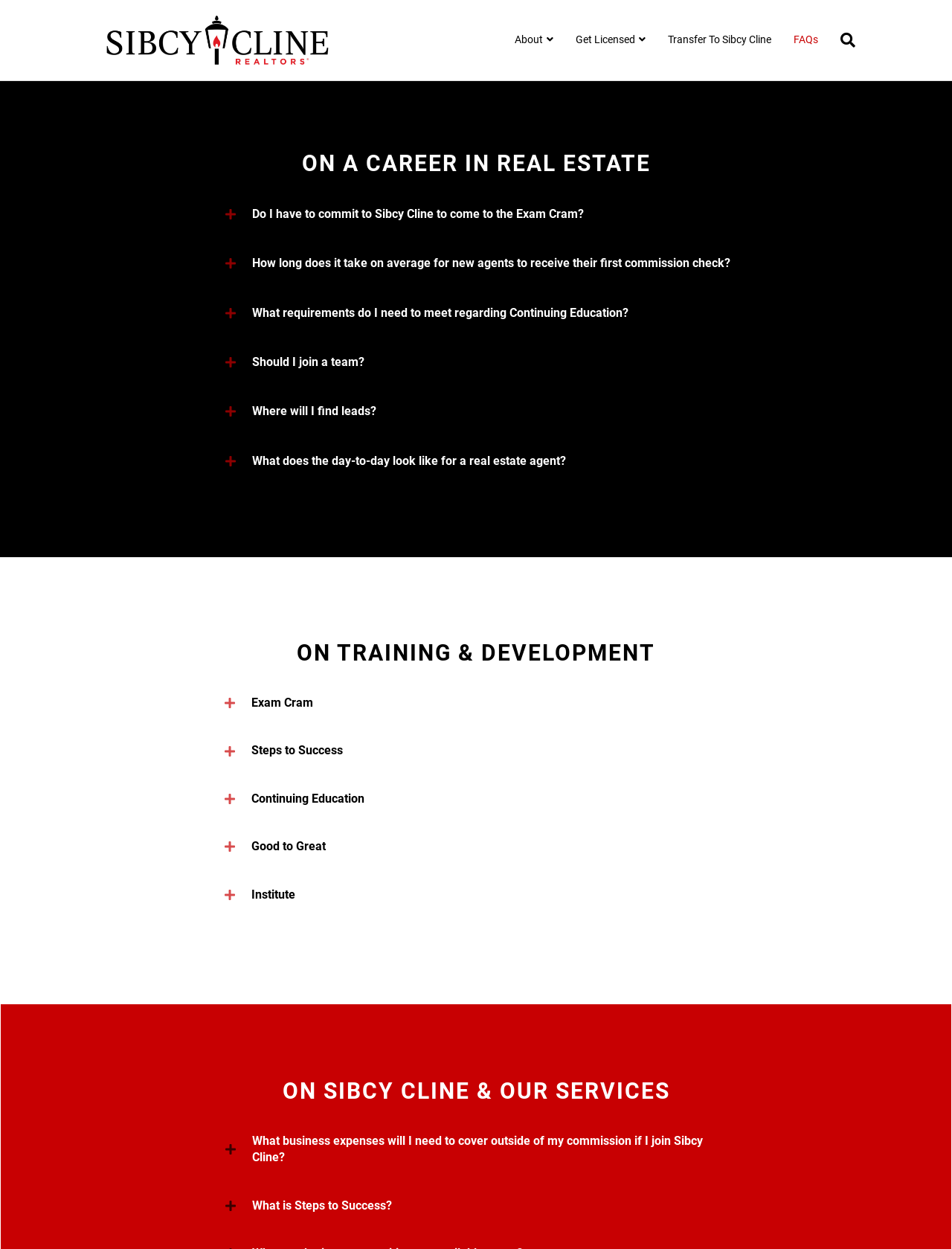Determine the bounding box of the UI element mentioned here: "Where will I find leads?". The coordinates must be in the format [left, top, right, bottom] with values ranging from 0 to 1.

[0.22, 0.314, 0.78, 0.345]